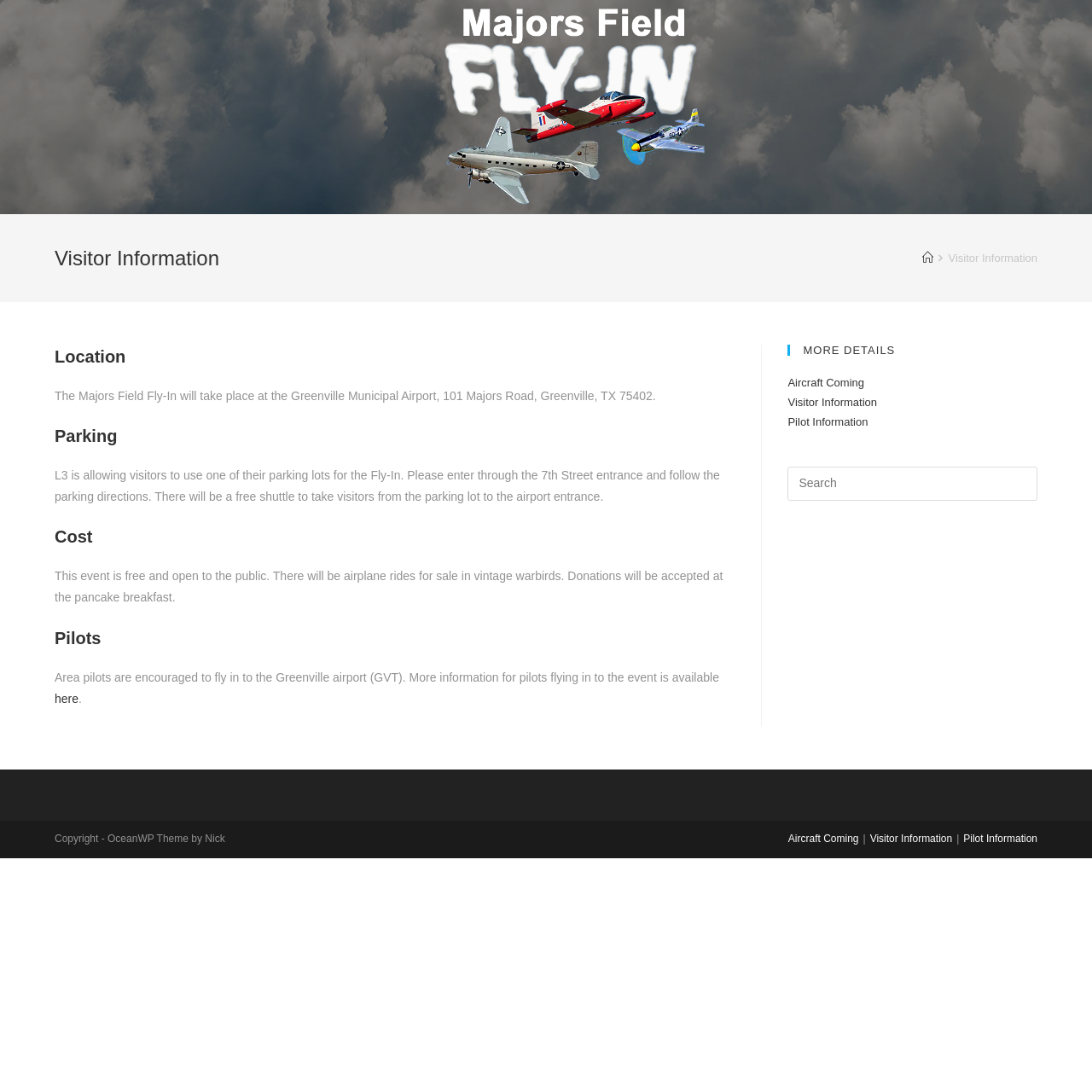What is the cost of the event?
Please provide a full and detailed response to the question.

I found the answer by looking at the 'Cost' section of the webpage, which states 'This event is free and open to the public.'